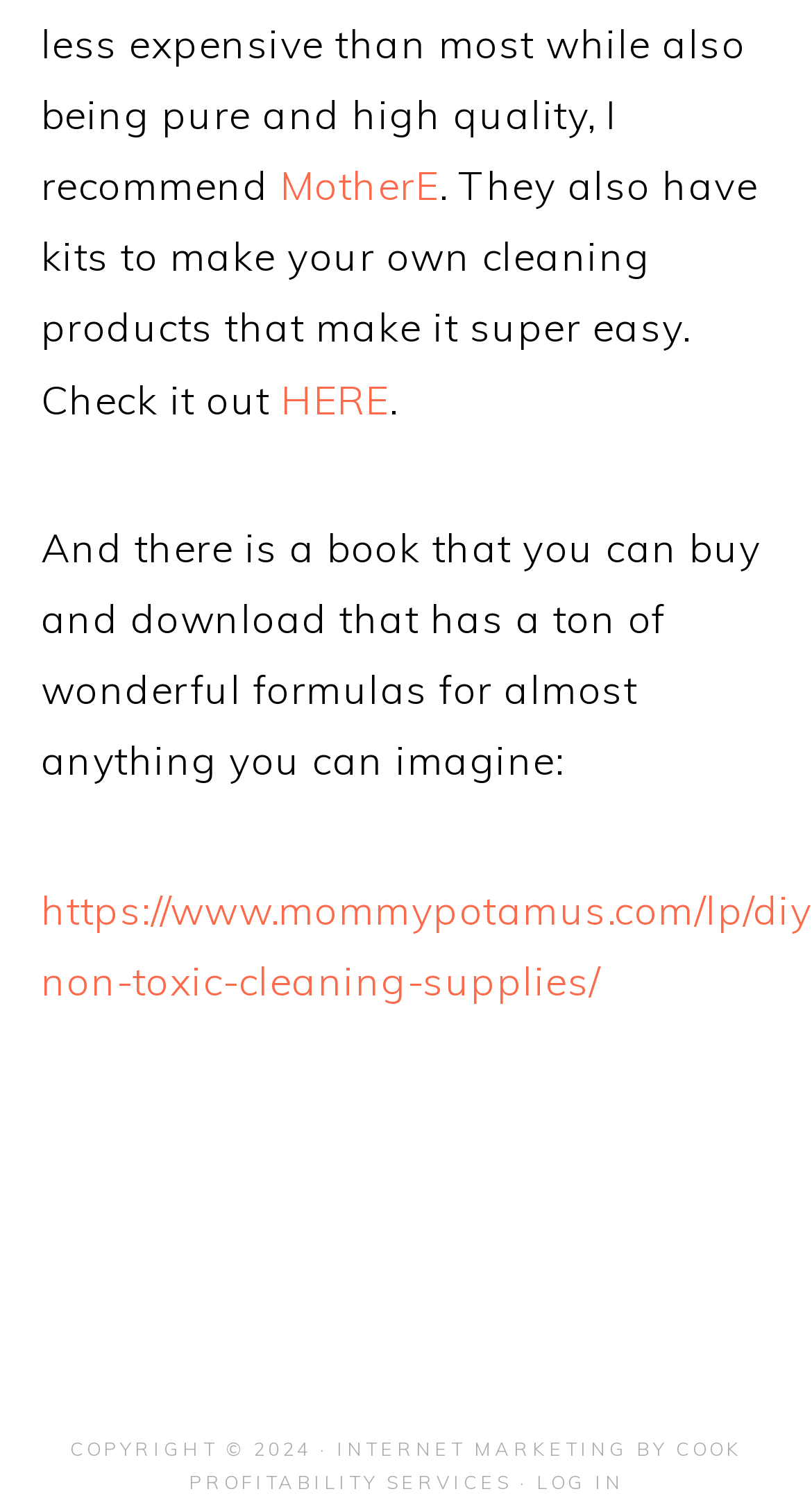Provide a one-word or short-phrase response to the question:
What is the purpose of the 'HERE' link?

To check out cleaning products